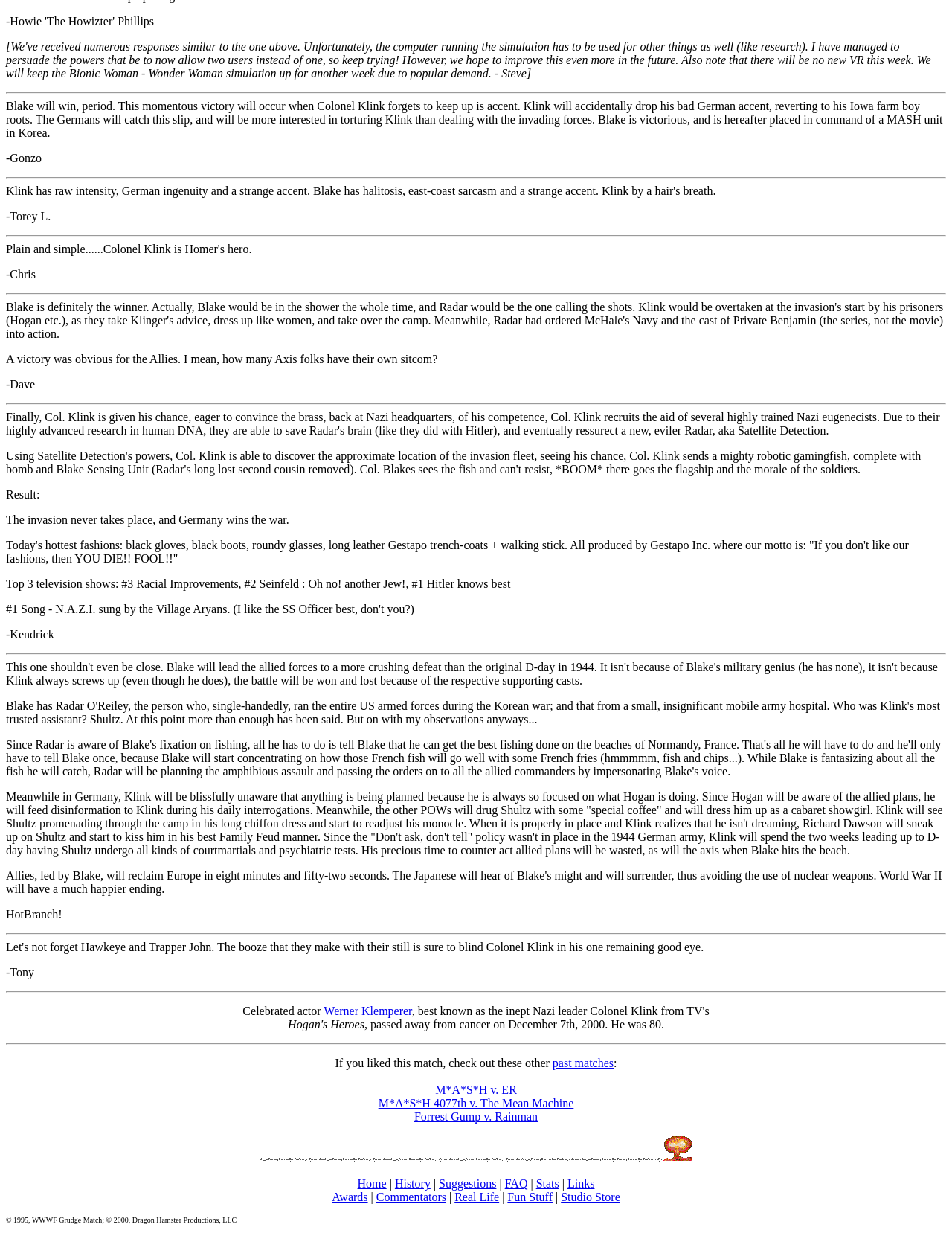Bounding box coordinates are specified in the format (top-left x, top-left y, bottom-right x, bottom-right y). All values are floating point numbers bounded between 0 and 1. Please provide the bounding box coordinate of the region this sentence describes: M*A*S*H v. ER

[0.457, 0.876, 0.543, 0.887]